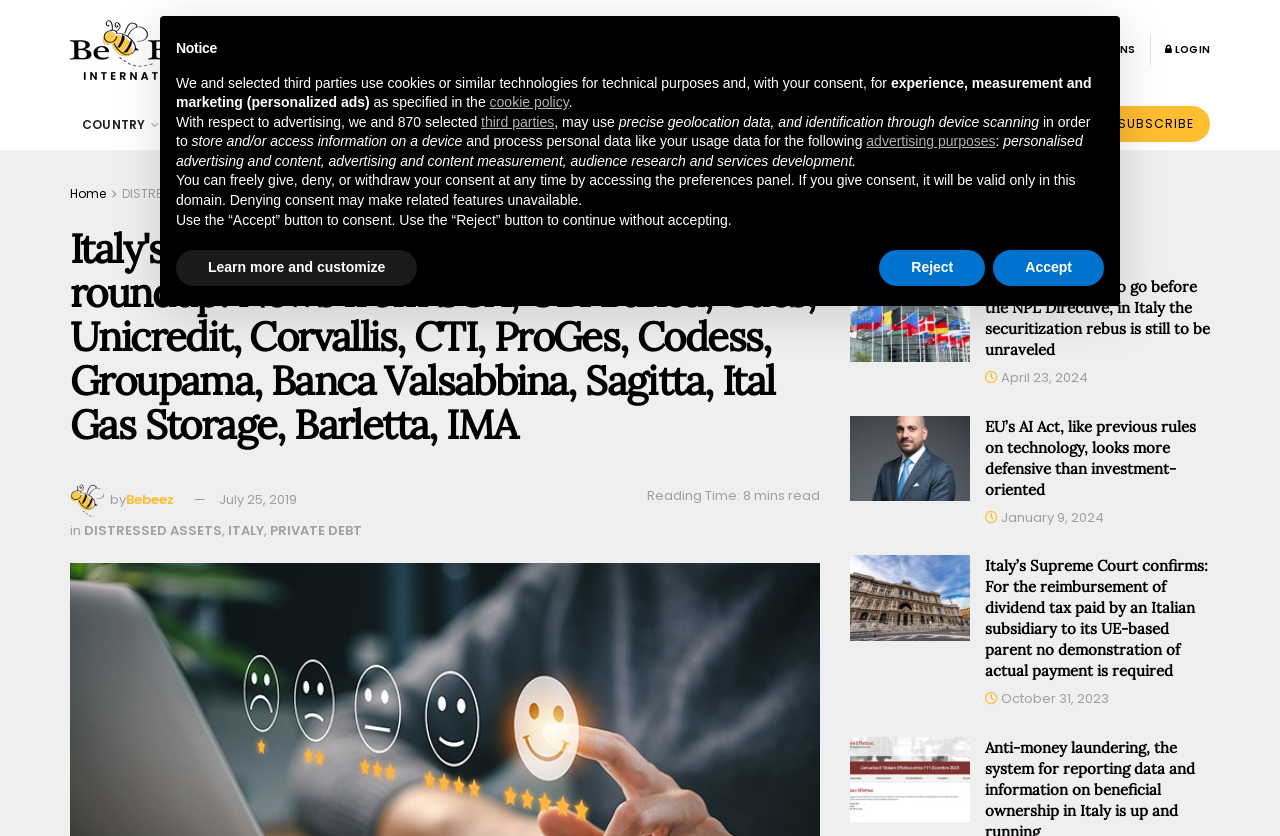What is the name of the website?
Using the image, provide a detailed and thorough answer to the question.

The name of the website can be found in the image element with the text 'Bebeez' at the top left corner of the webpage.